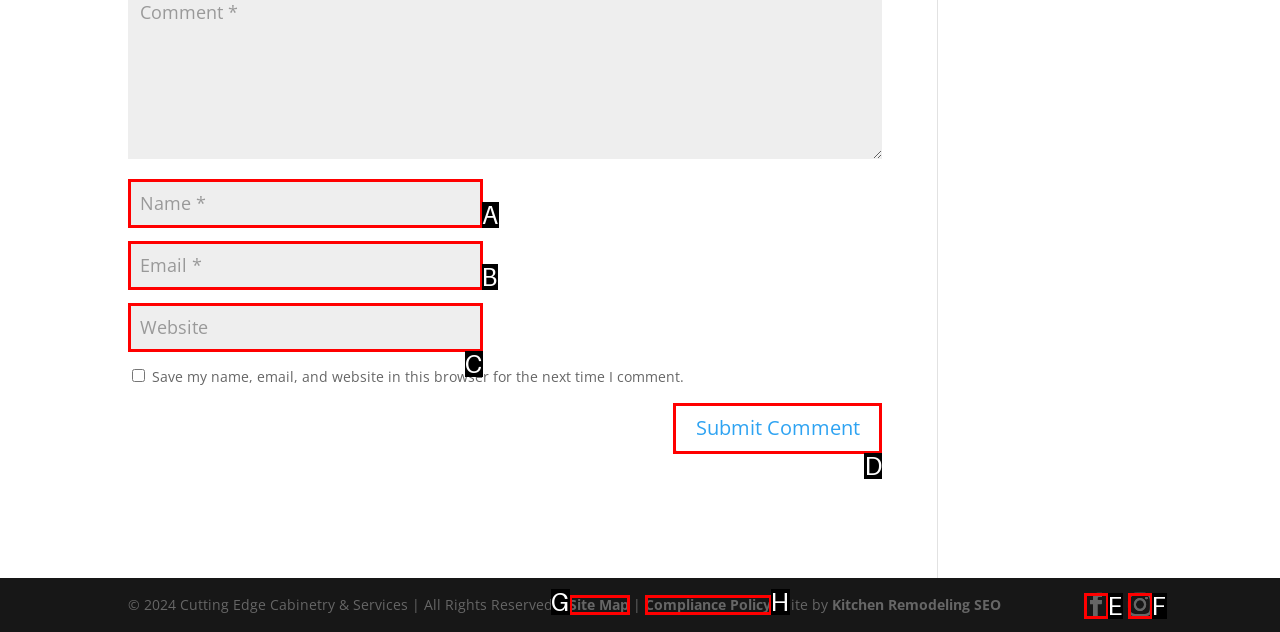Given the description: Site Map, identify the matching HTML element. Provide the letter of the correct option.

G